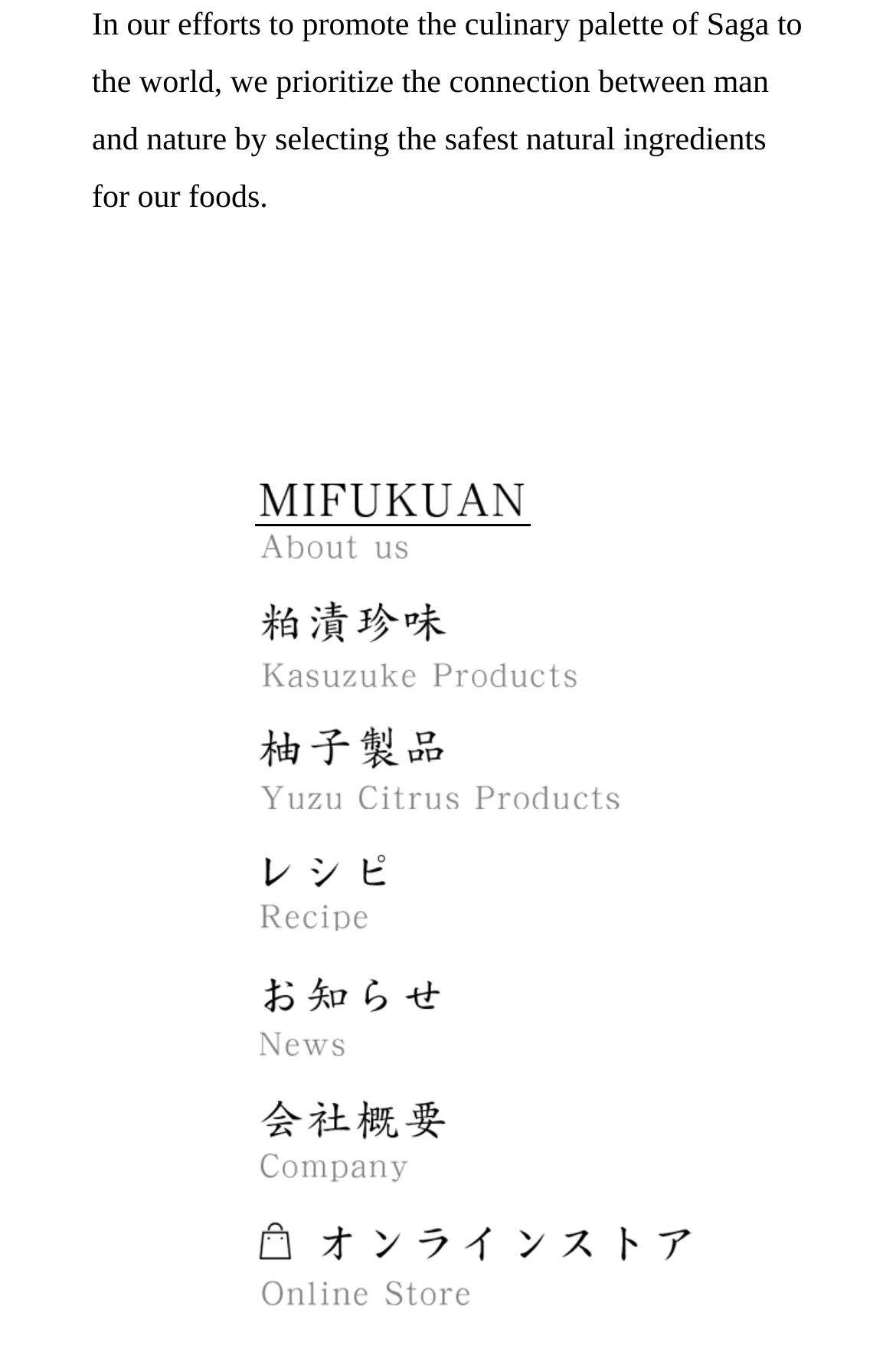Given the element description: "お知らせNews", predict the bounding box coordinates of this UI element. The coordinates must be four float numbers between 0 and 1, given as [left, top, right, bottom].

[0.285, 0.718, 0.503, 0.786]